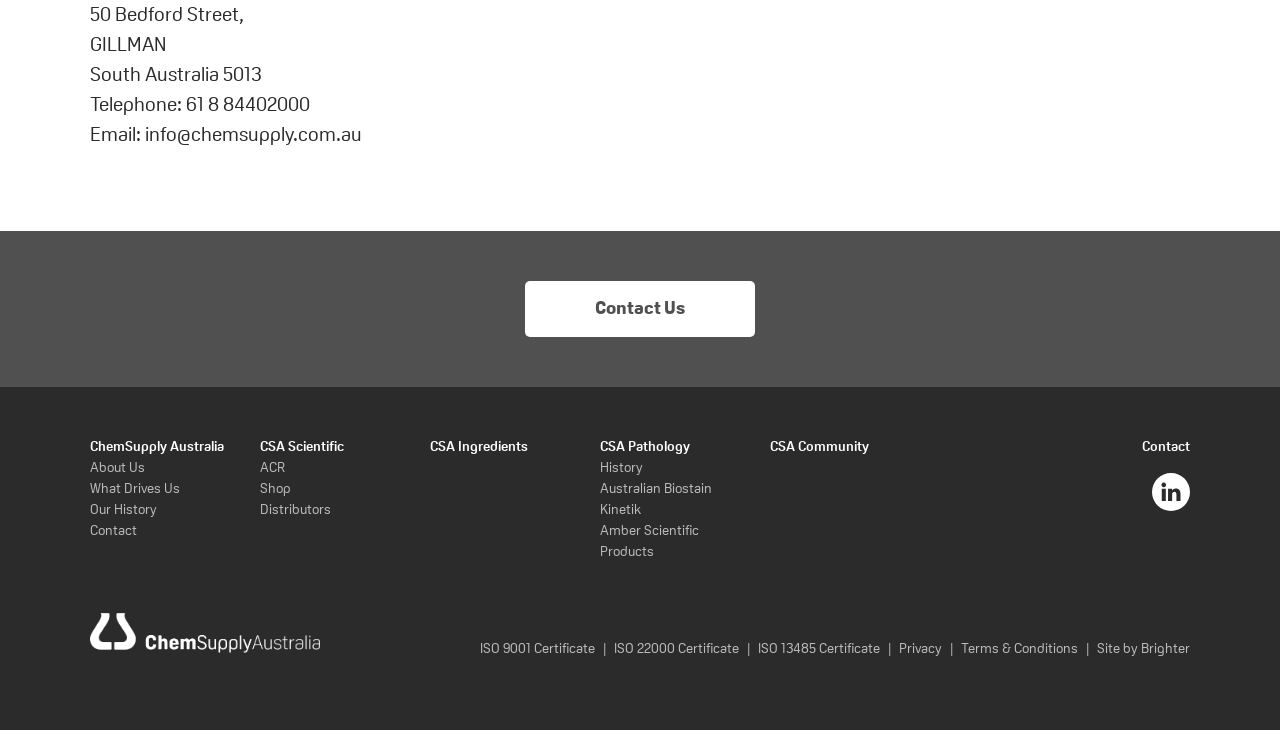Please identify the bounding box coordinates of the region to click in order to complete the task: "Visit About Us". The coordinates must be four float numbers between 0 and 1, specified as [left, top, right, bottom].

[0.07, 0.632, 0.113, 0.652]